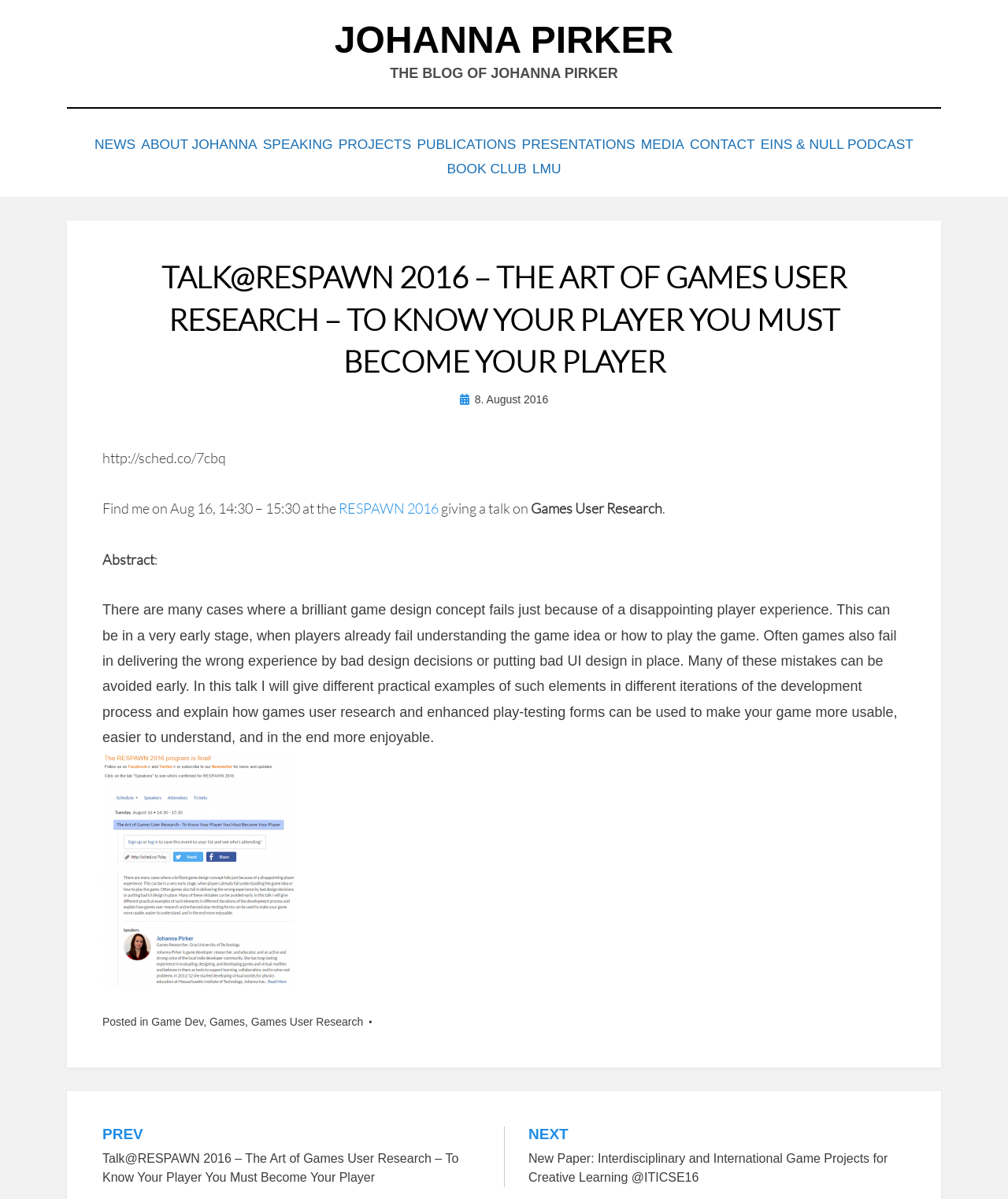Could you locate the bounding box coordinates for the section that should be clicked to accomplish this task: "Check the 'PRESENTATIONS' link".

[0.605, 0.11, 0.73, 0.128]